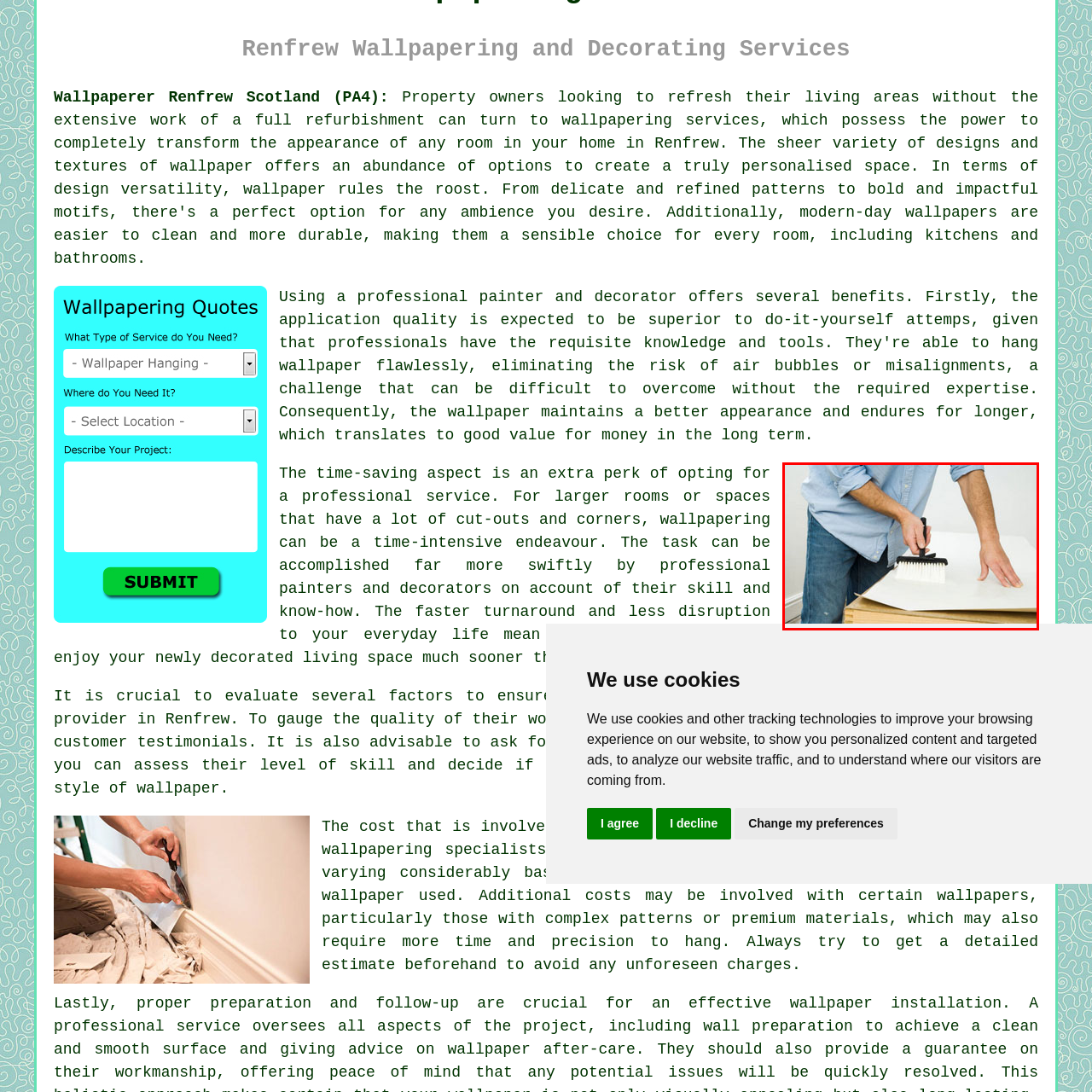What is the desired outcome of the wallpapering process?
Pay attention to the image surrounded by the red bounding box and respond to the question with a detailed answer.

According to the caption, the expertise offered by wallpapering professionals is crucial for achieving a polished and lasting finish in any renovation project. This suggests that the ultimate goal of the wallpapering process is to produce a high-quality, long-lasting result.